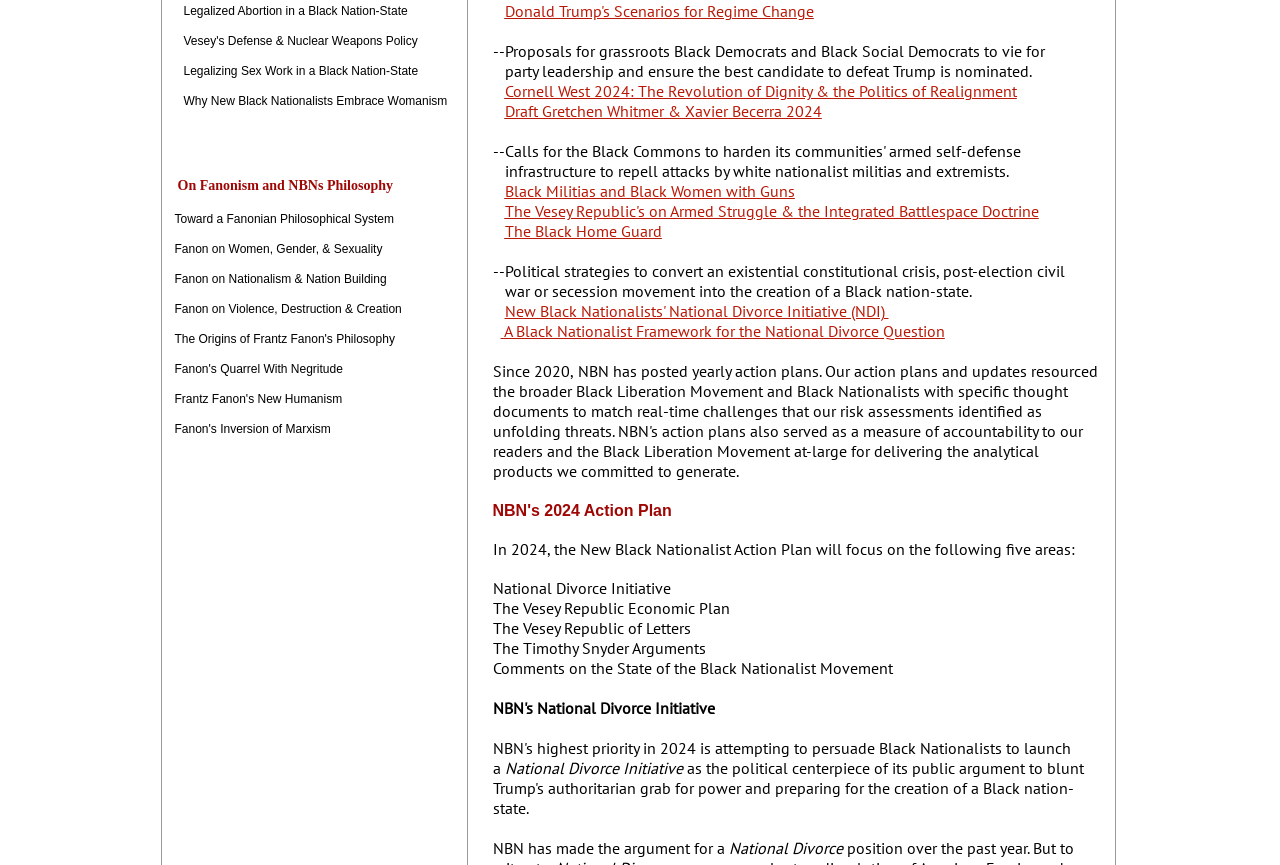Given the webpage screenshot and the description, determine the bounding box coordinates (top-left x, top-left y, bottom-right x, bottom-right y) that define the location of the UI element matching this description: The Black Home Guard

[0.394, 0.255, 0.517, 0.279]